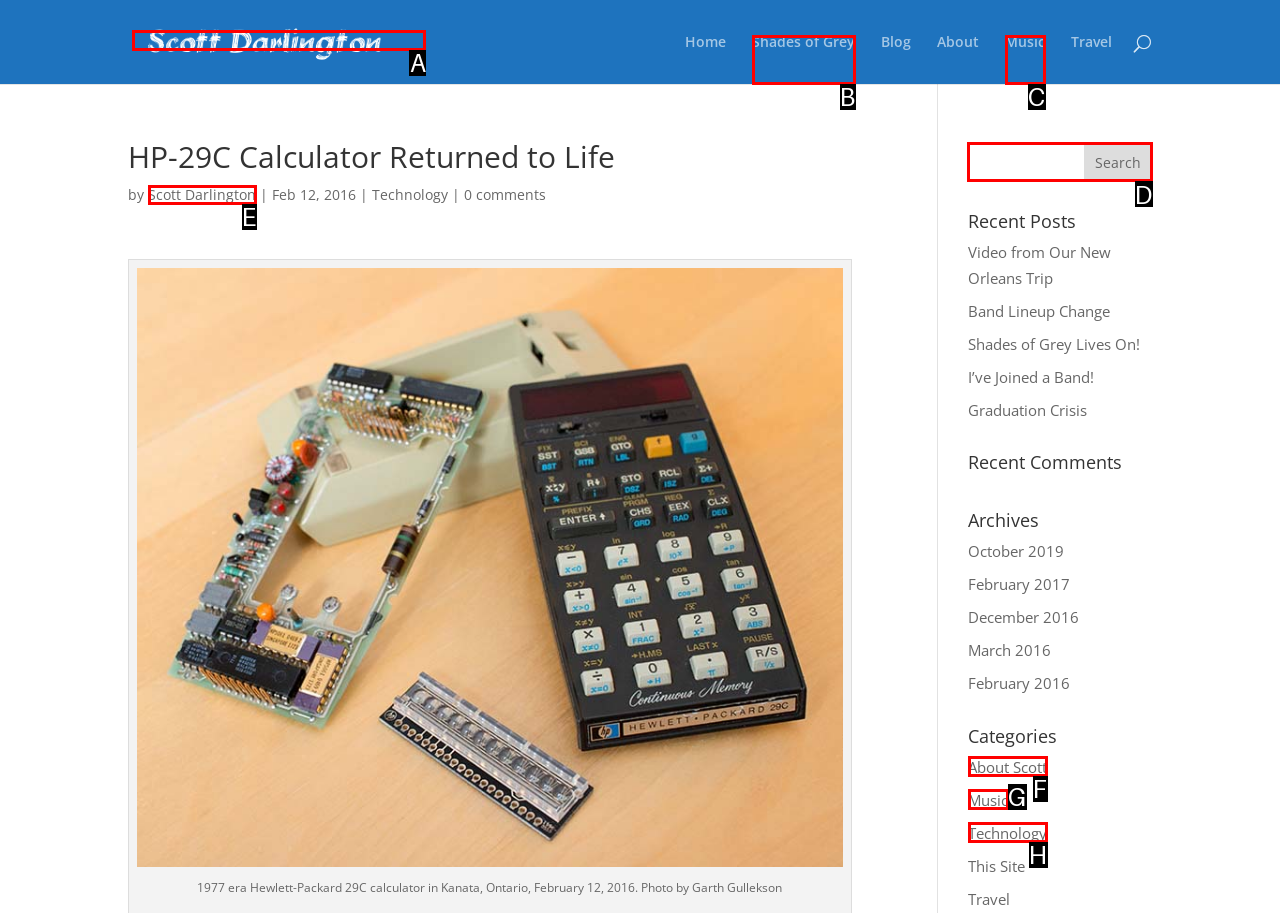Specify which UI element should be clicked to accomplish the task: Search for something. Answer with the letter of the correct choice.

D